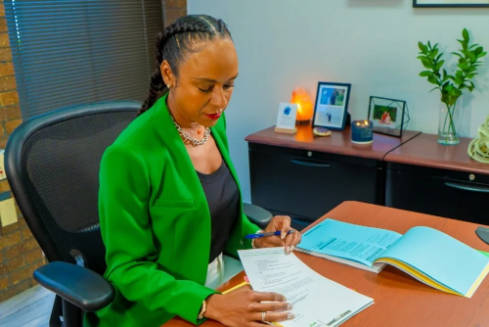What is the woman holding in her right hand?
Please utilize the information in the image to give a detailed response to the question.

According to the caption, the woman is 'holding a pen in her right hand, ready to make notes', which suggests that she is holding a writing instrument.